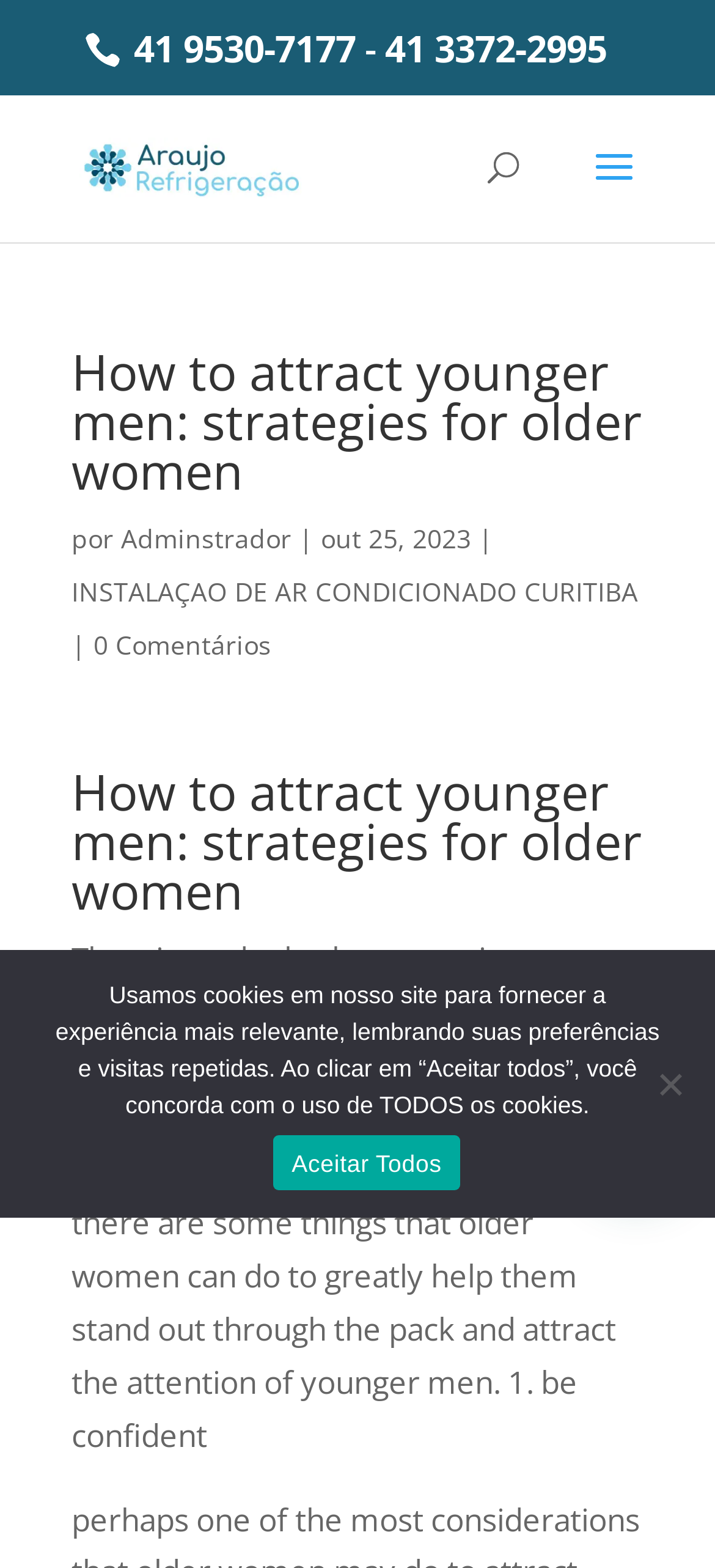Please provide the bounding box coordinates for the UI element as described: "Adminstrador". The coordinates must be four floats between 0 and 1, represented as [left, top, right, bottom].

[0.169, 0.332, 0.408, 0.354]